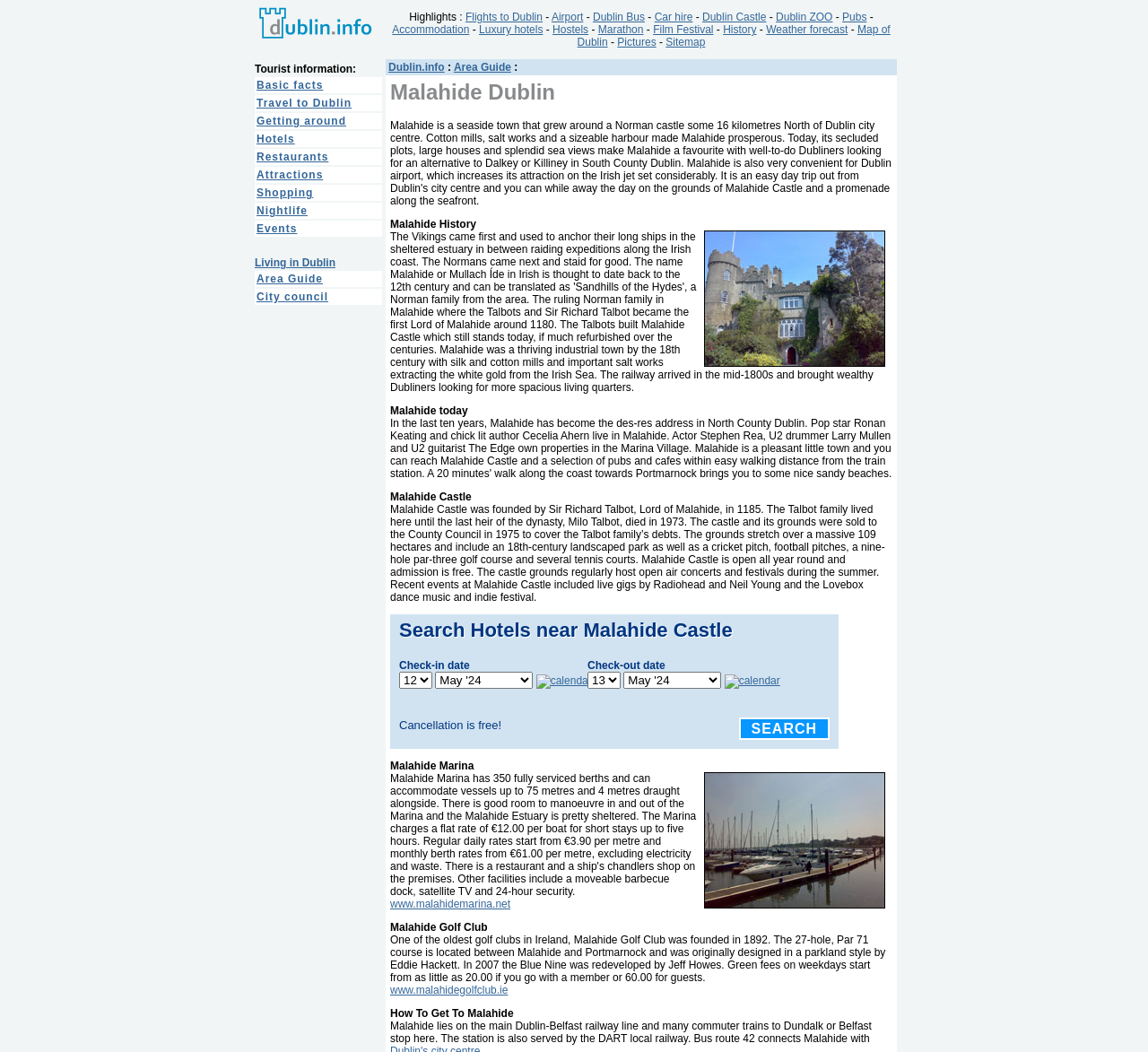Point out the bounding box coordinates of the section to click in order to follow this instruction: "Read 'Privacy Policy'".

None